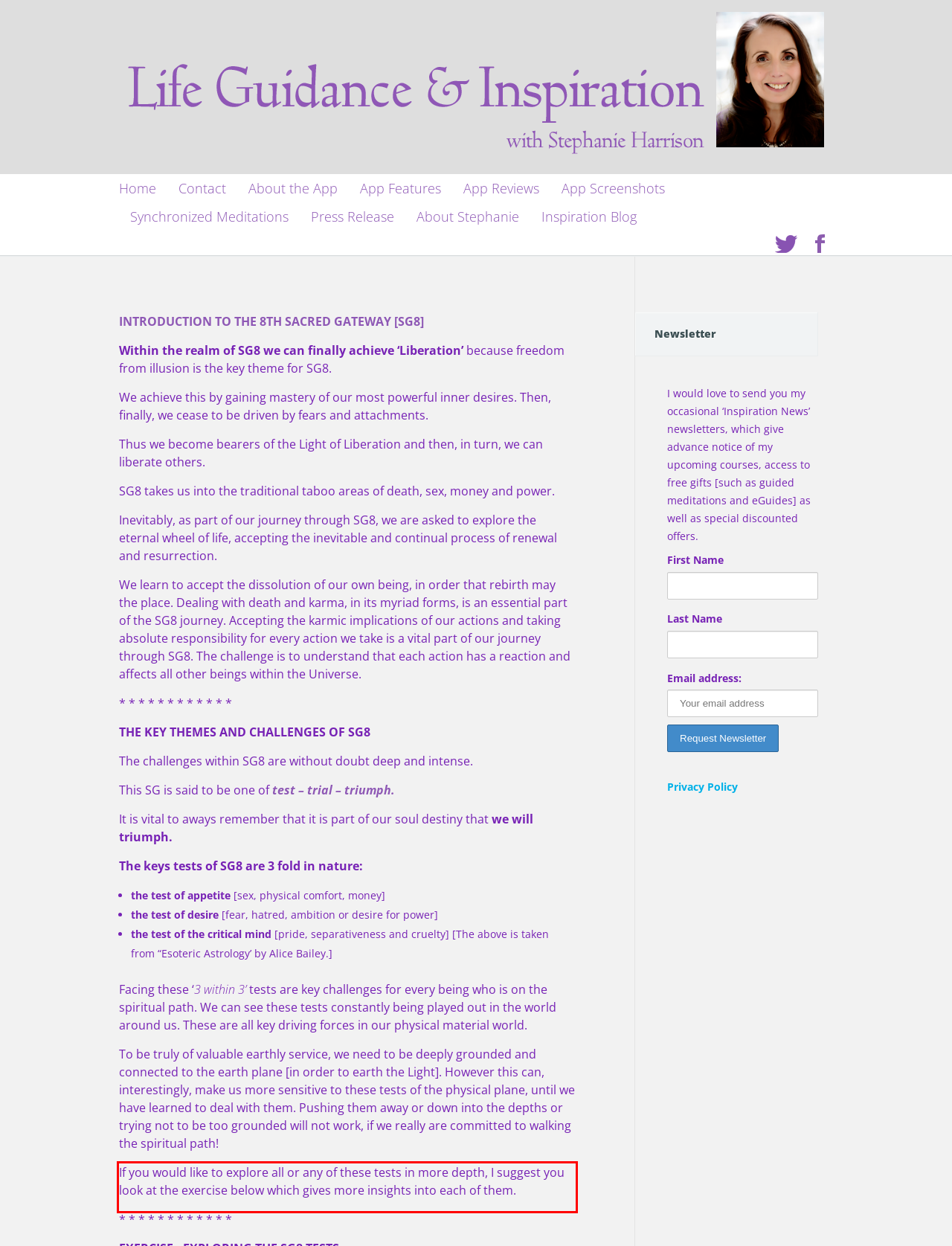Identify the text within the red bounding box on the webpage screenshot and generate the extracted text content.

If you would like to explore all or any of these tests in more depth, I suggest you look at the exercise below which gives more insights into each of them.